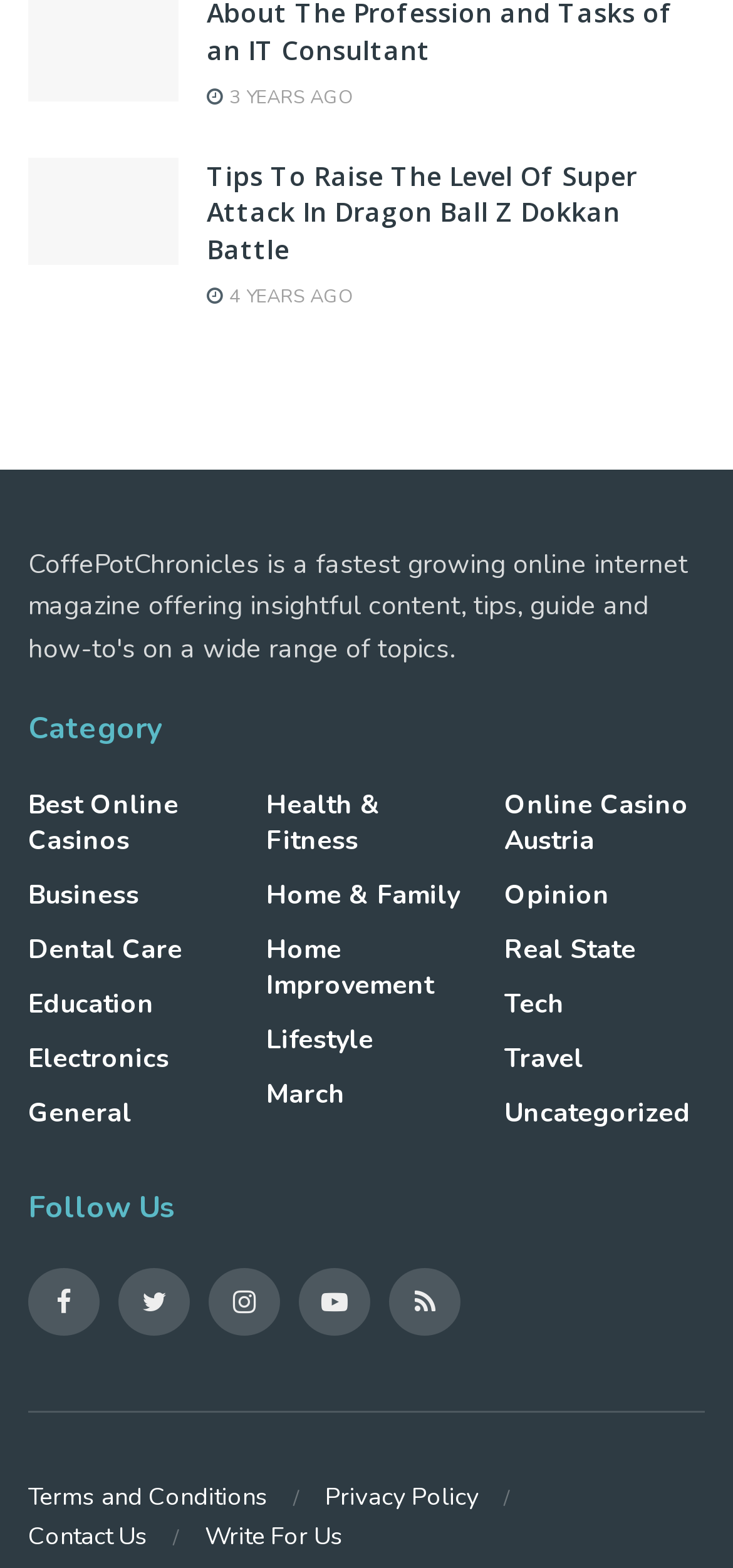Analyze the image and provide a detailed answer to the question: How many links are there in the footer?

I counted the number of links at the bottom of the page, which are 'Terms and Conditions', 'Privacy Policy', and 'Contact Us'. There are 3 links in the footer.